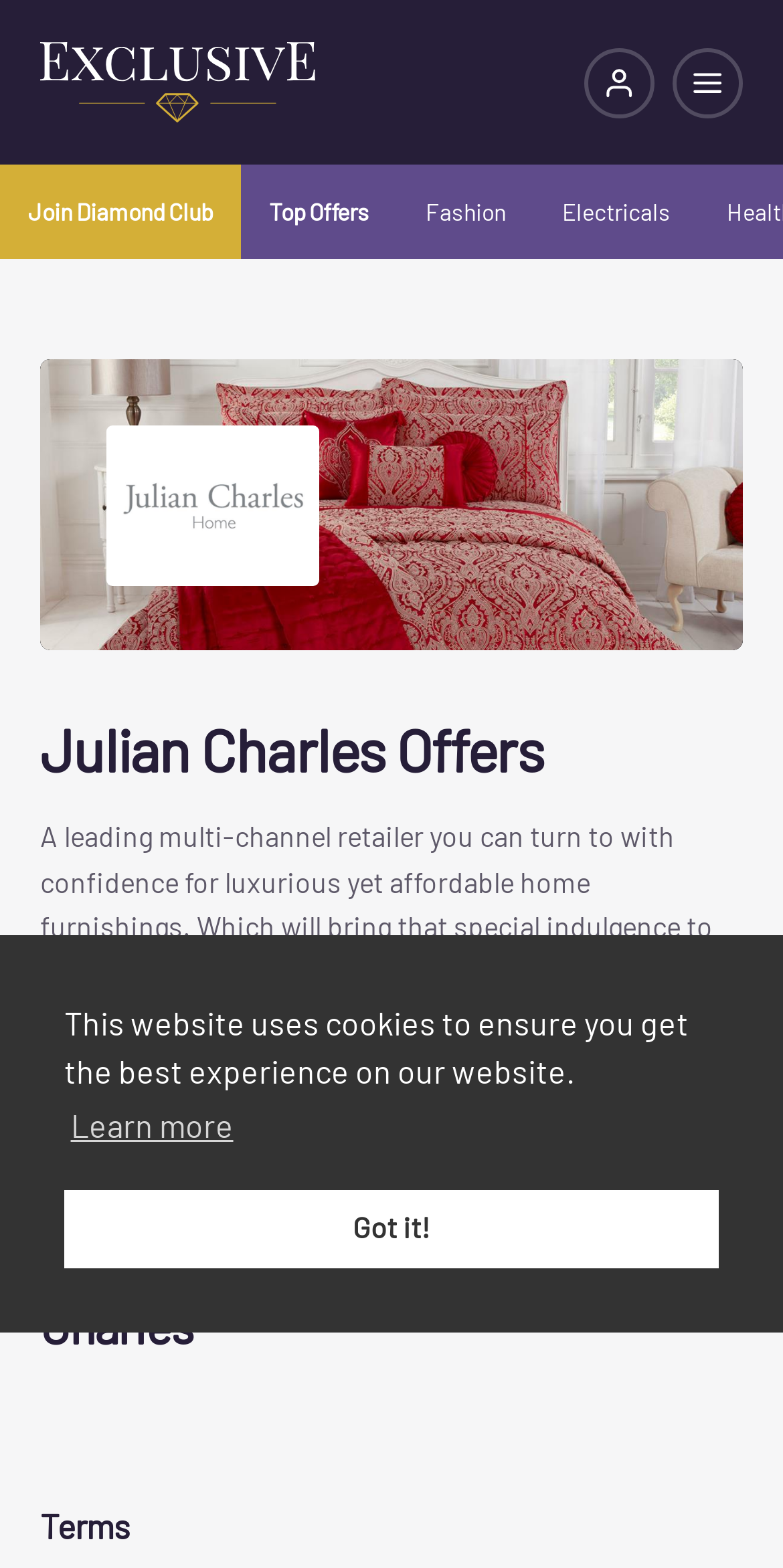Find and indicate the bounding box coordinates of the region you should select to follow the given instruction: "Click Join Diamond Club".

[0.0, 0.105, 0.308, 0.165]